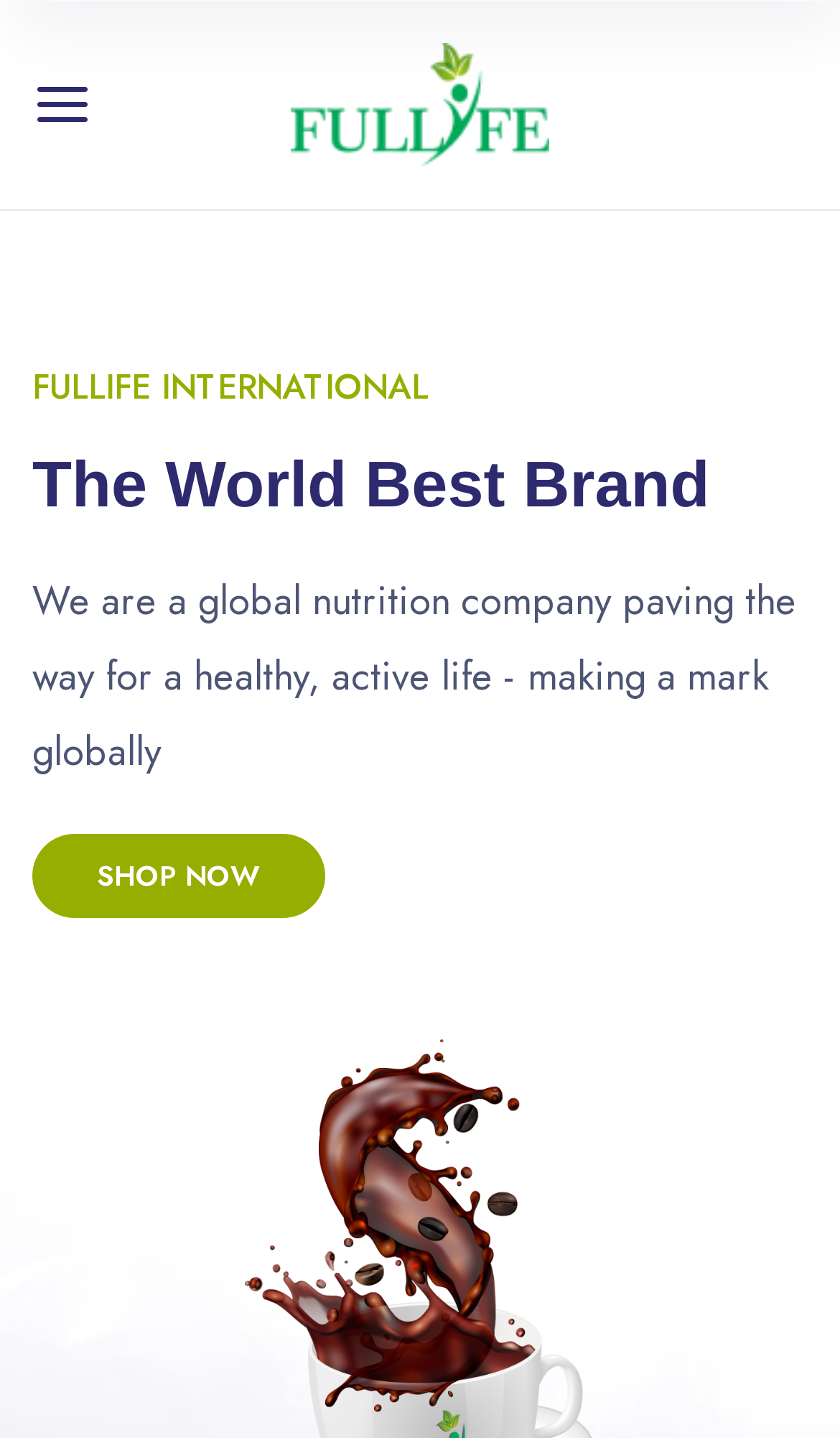Give a one-word or one-phrase response to the question:
How many 'SHOP NOW' links are on the page?

4